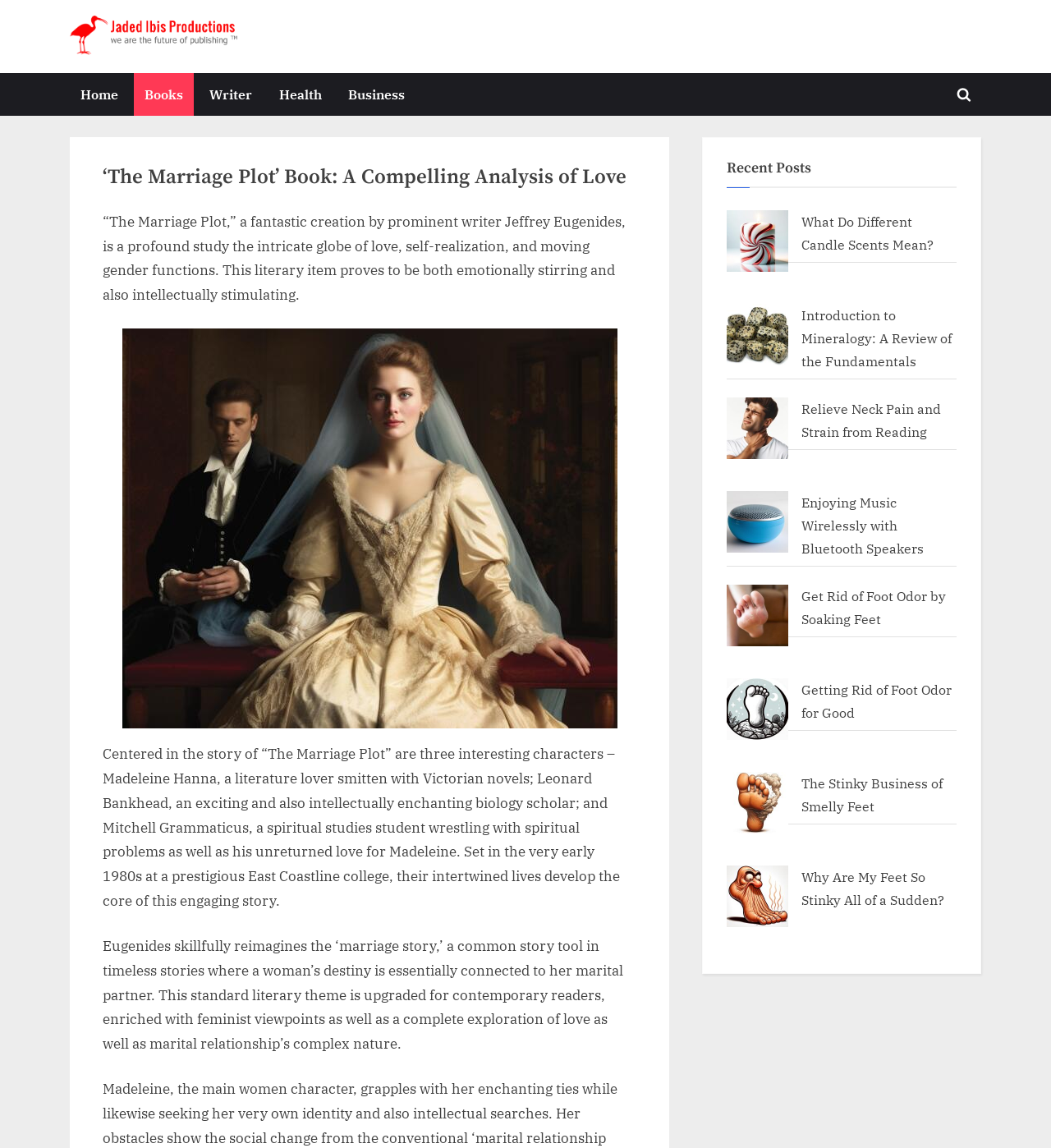Determine the bounding box coordinates of the clickable element to complete this instruction: "Click on the 'Toggle search form' link". Provide the coordinates in the format of four float numbers between 0 and 1, [left, top, right, bottom].

[0.903, 0.07, 0.931, 0.095]